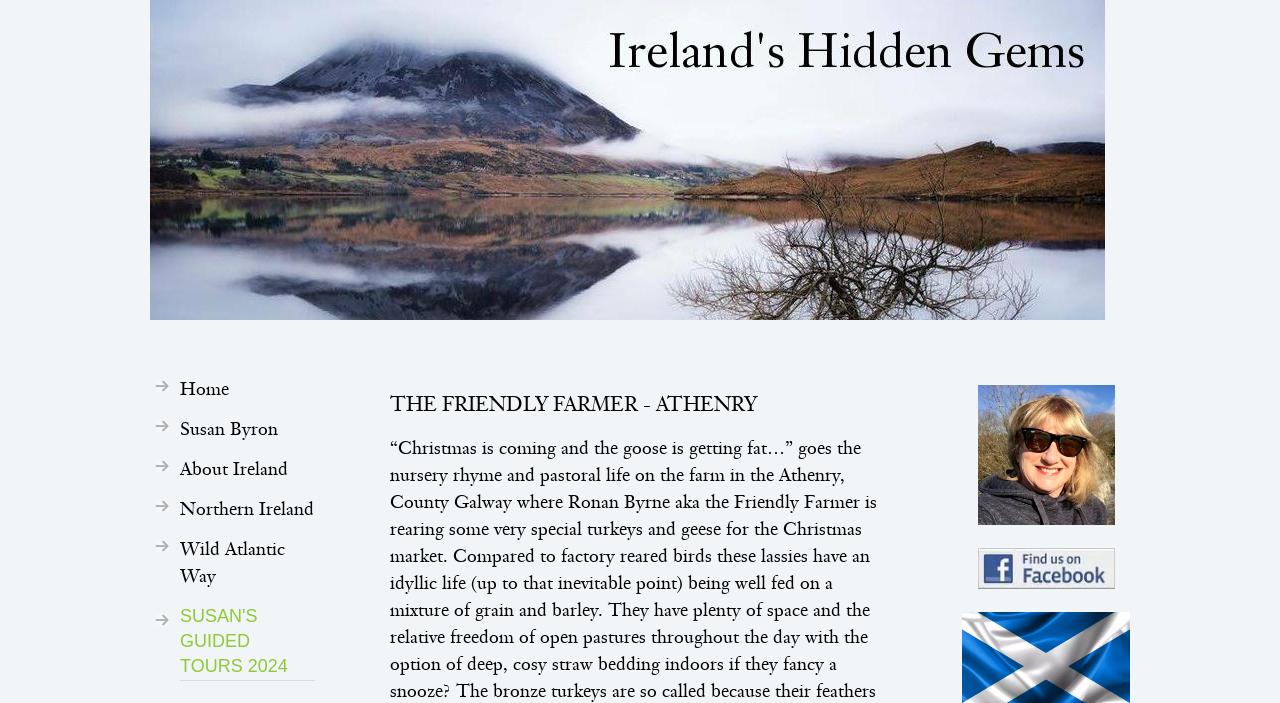Determine the bounding box for the described HTML element: "Susan Byron". Ensure the coordinates are four float numbers between 0 and 1 in the format [left, top, right, bottom].

[0.141, 0.583, 0.246, 0.636]